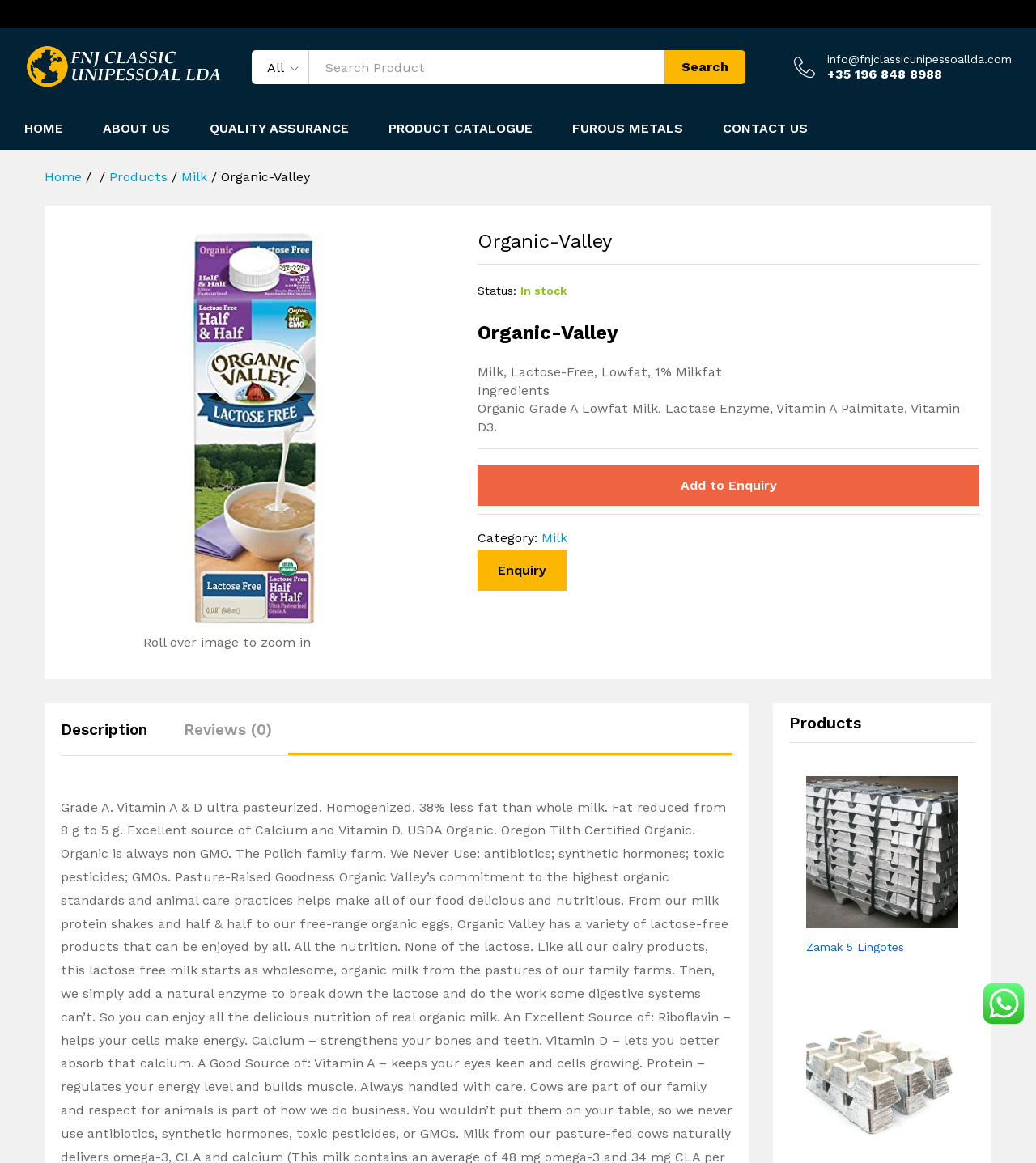Using the element description: "Home", determine the bounding box coordinates. The coordinates should be in the format [left, top, right, bottom], with values between 0 and 1.

[0.043, 0.145, 0.079, 0.159]